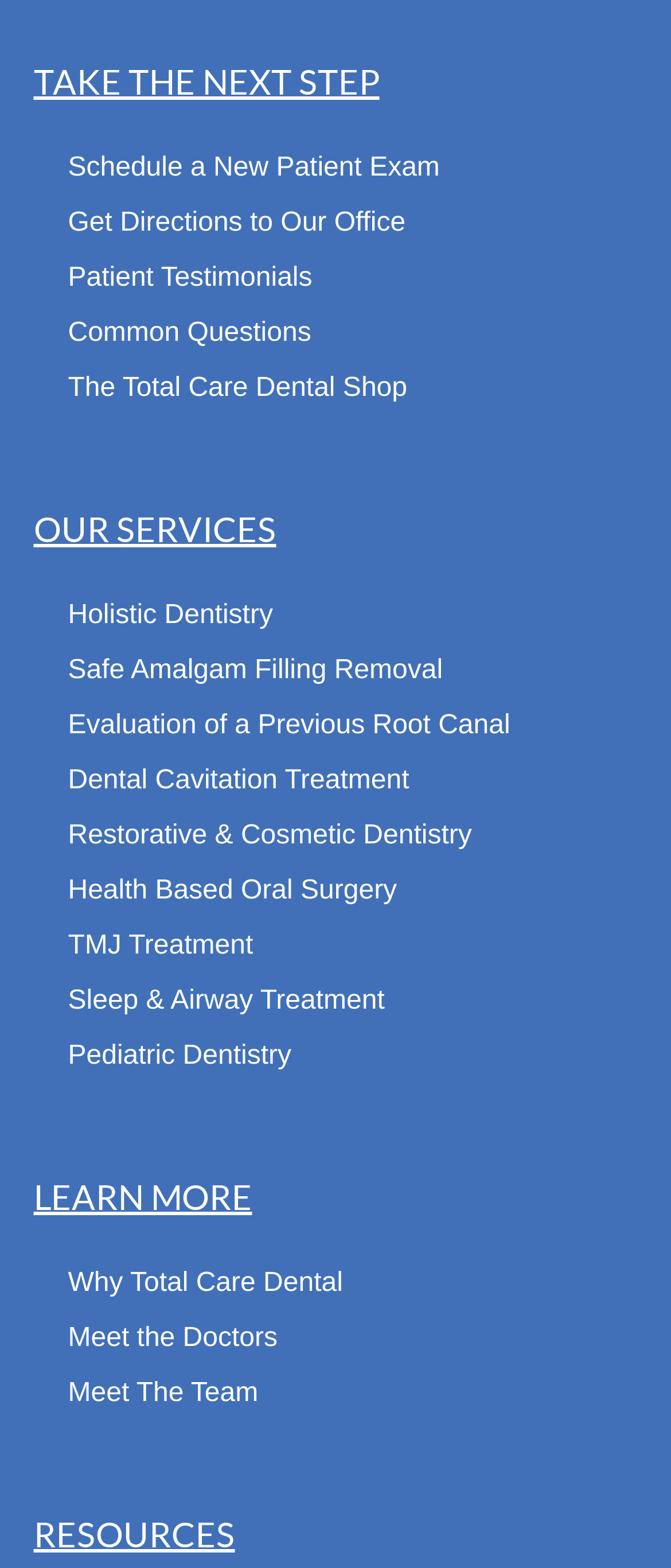Utilize the details in the image to give a detailed response to the question: What is the first link on the webpage?

I looked at the links on the webpage and found that the first link is 'Schedule a New Patient Exam'.